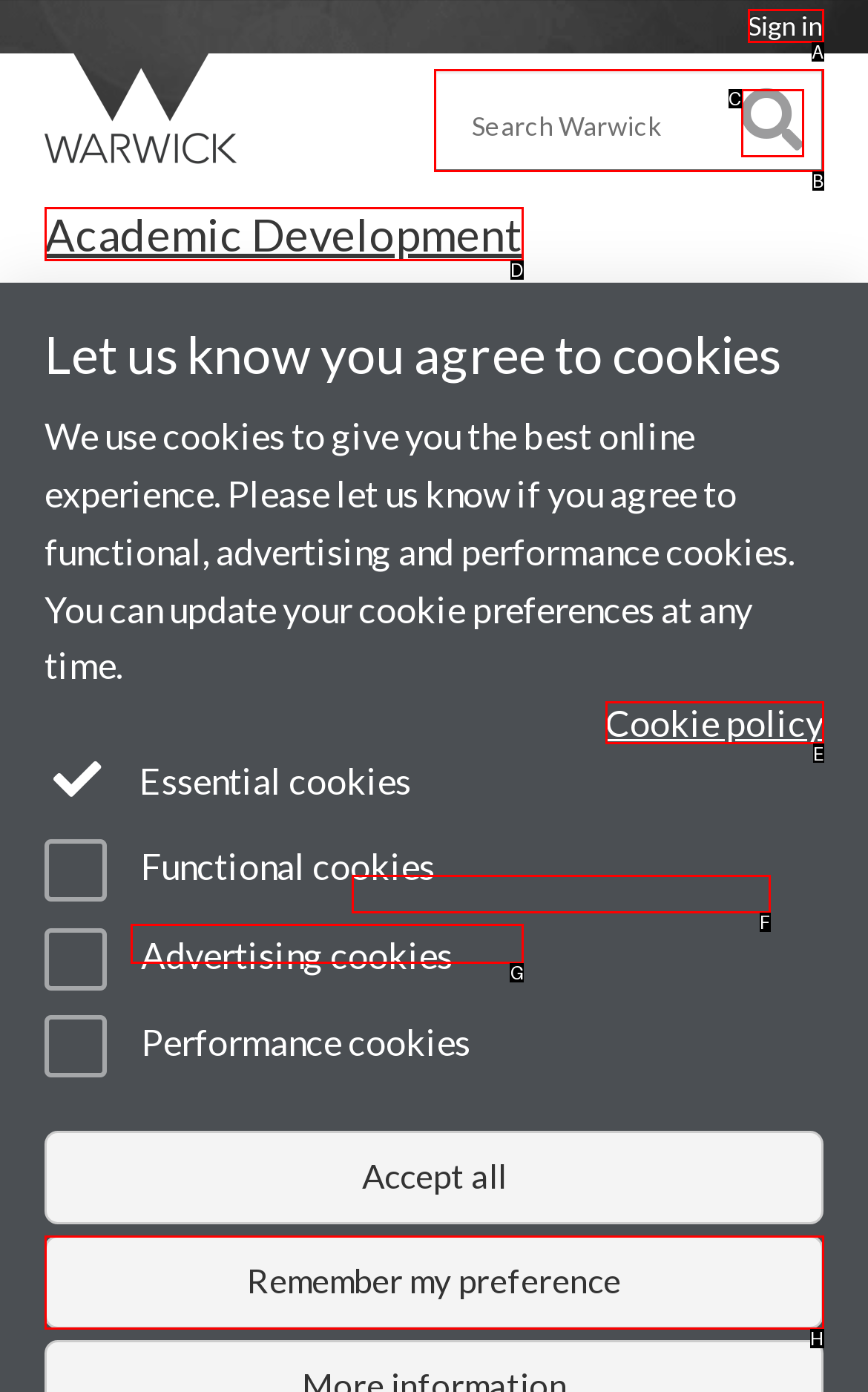Determine the right option to click to perform this task: Contact Sara Hattersley
Answer with the correct letter from the given choices directly.

G